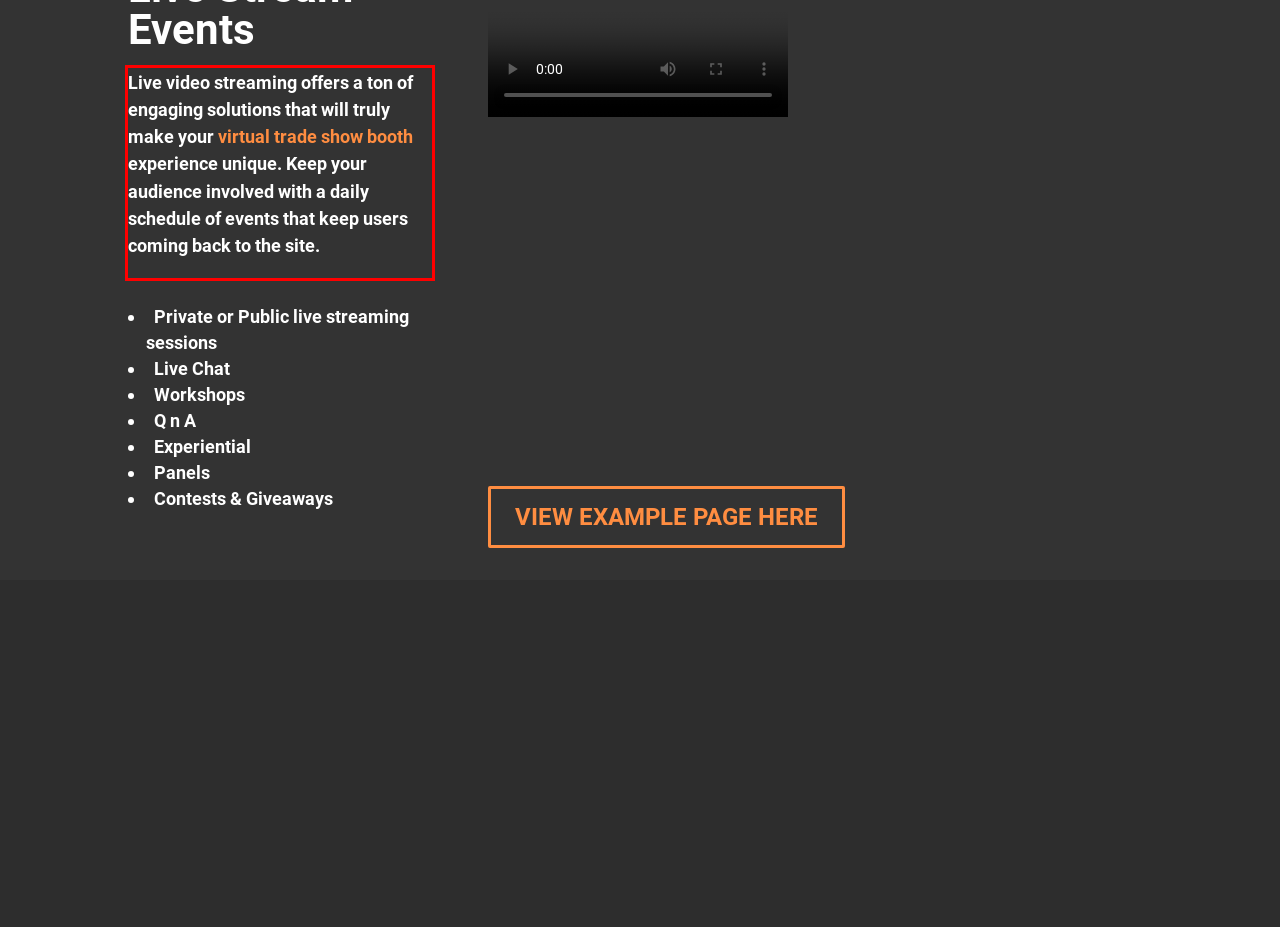Please analyze the screenshot of a webpage and extract the text content within the red bounding box using OCR.

Live video streaming offers a ton of engaging solutions that will truly make your virtual trade show booth experience unique. Keep your audience involved with a daily schedule of events that keep users coming back to the site.